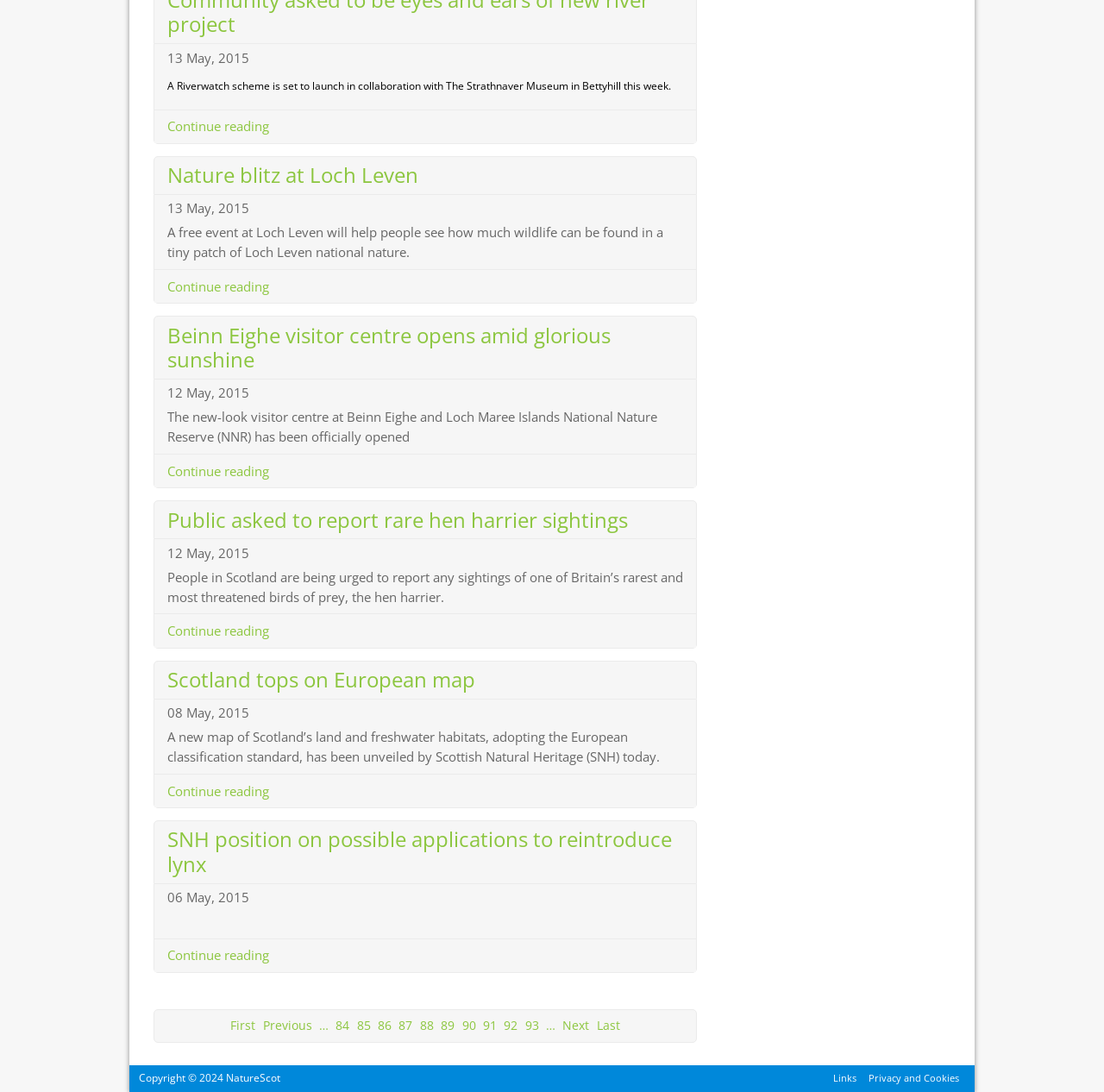Determine the bounding box coordinates of the section I need to click to execute the following instruction: "Visit the Beinn Eighe visitor centre page". Provide the coordinates as four float numbers between 0 and 1, i.e., [left, top, right, bottom].

[0.152, 0.294, 0.553, 0.342]